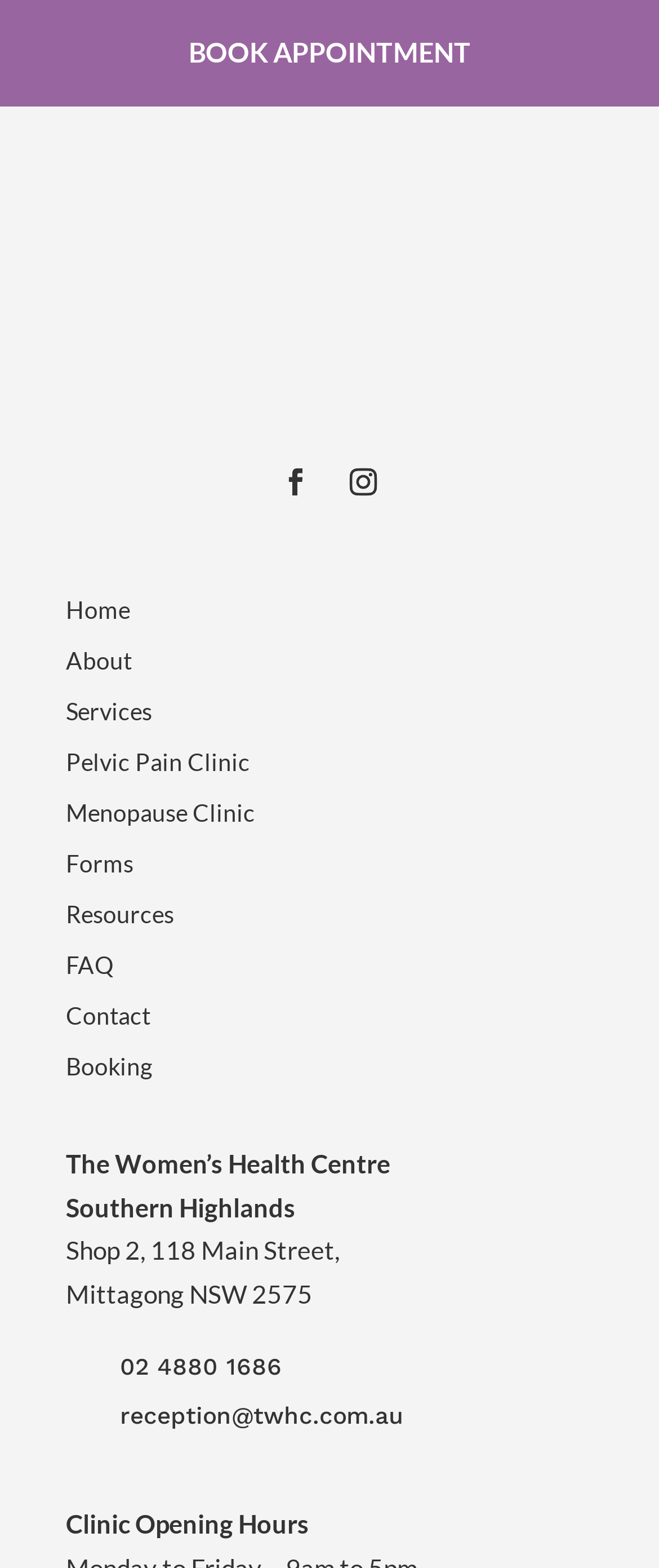Please find the bounding box coordinates in the format (top-left x, top-left y, bottom-right x, bottom-right y) for the given element description. Ensure the coordinates are floating point numbers between 0 and 1. Description: Pelvic Pain Clinic

[0.1, 0.479, 0.379, 0.503]